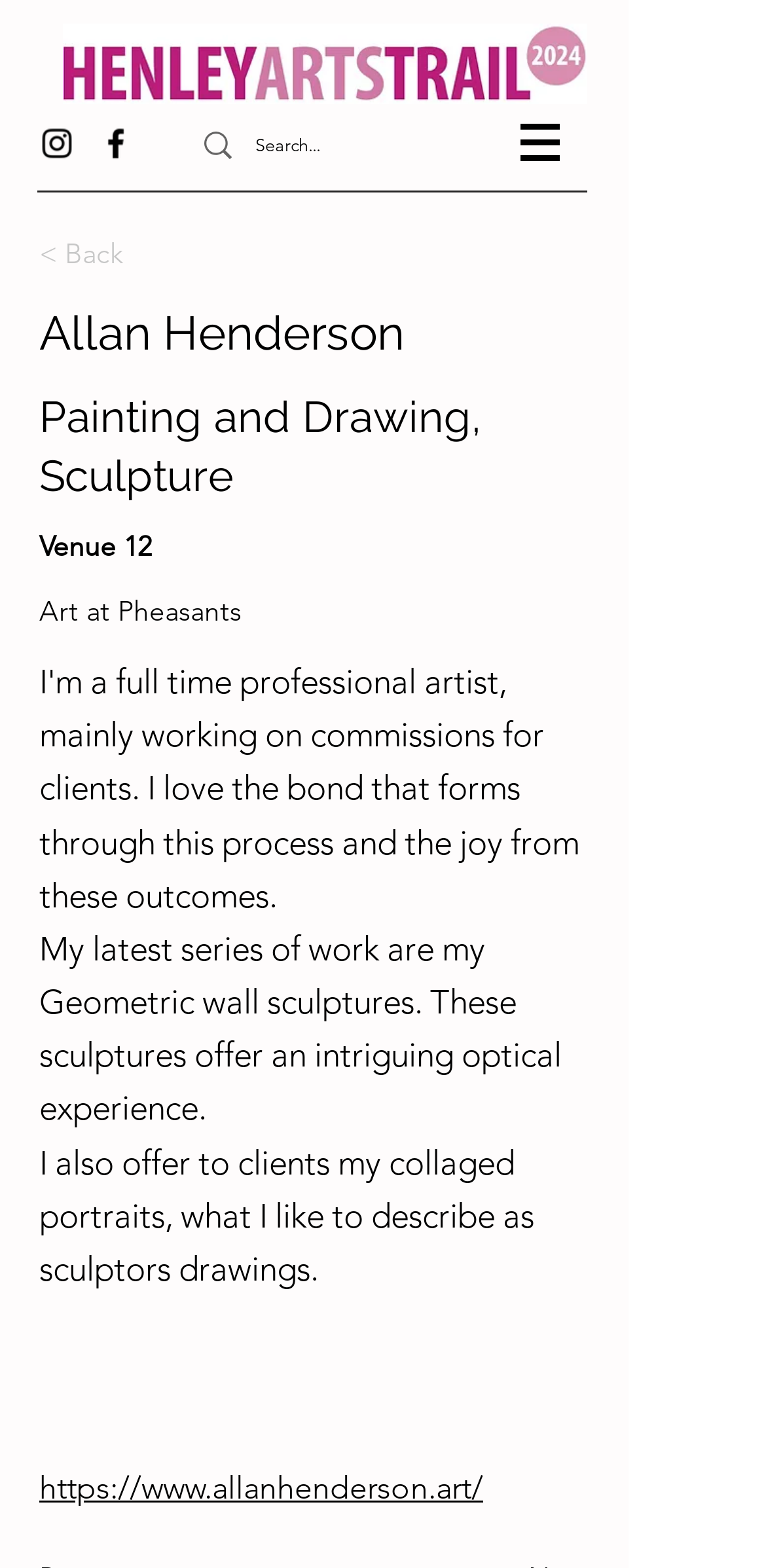Generate an in-depth caption that captures all aspects of the webpage.

The webpage is about Allan Henderson, an artist participating in the Henley Arts Trail. At the top left corner, there is a social bar with links to Instagram and Facebook, each accompanied by an image. Next to the social bar, there is a logo of HAT 2024, a landscape-oriented image that takes up a significant portion of the top section of the page.

Below the logo, there is a search bar with a magnifying glass icon and a text input field, where users can type in their search queries. To the right of the search bar, there is a navigation menu labeled "Site" with a dropdown button.

The main content of the page is divided into sections. The first section has a heading with the artist's name, "Allan Henderson", followed by a subheading that describes his work as "Painting and Drawing, Sculpture". Below this, there is a section with the venue information, "Venue 12", and the name of the art location, "Art at Pheasants".

The next section showcases the artist's work, with a paragraph describing his latest series of geometric wall sculptures. Another paragraph below this describes his collaged portraits, which he calls "sculptors drawings". At the bottom of the page, there is a link to the artist's website, allanhenderson.art.